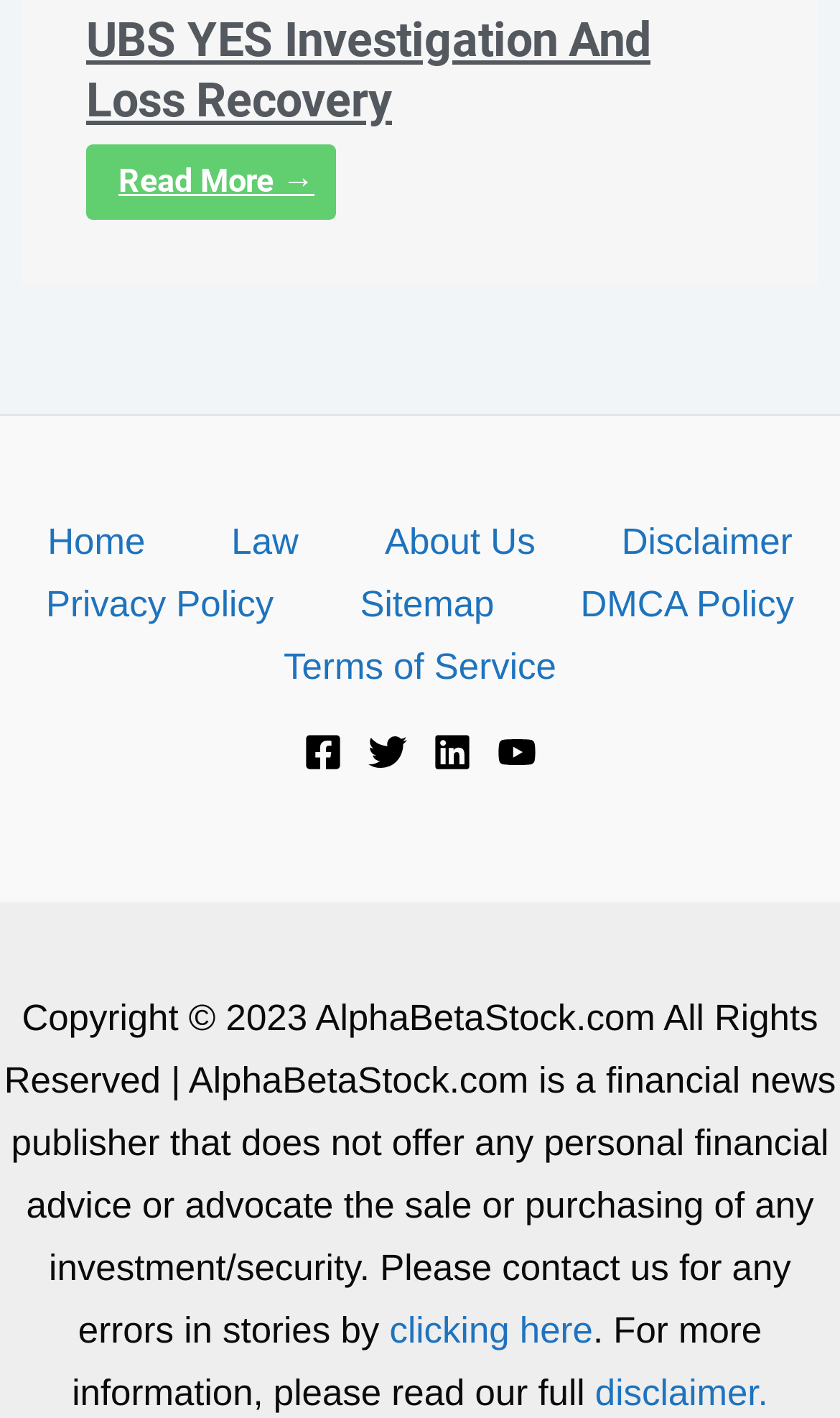What is the purpose of the 'UBS YES Investigation And Loss Recovery' link?
Using the information from the image, provide a comprehensive answer to the question.

I found this link at the top of the webpage, which suggests that it leads to more information about UBS YES Investigation And Loss Recovery, possibly an article or a page dedicated to this topic.